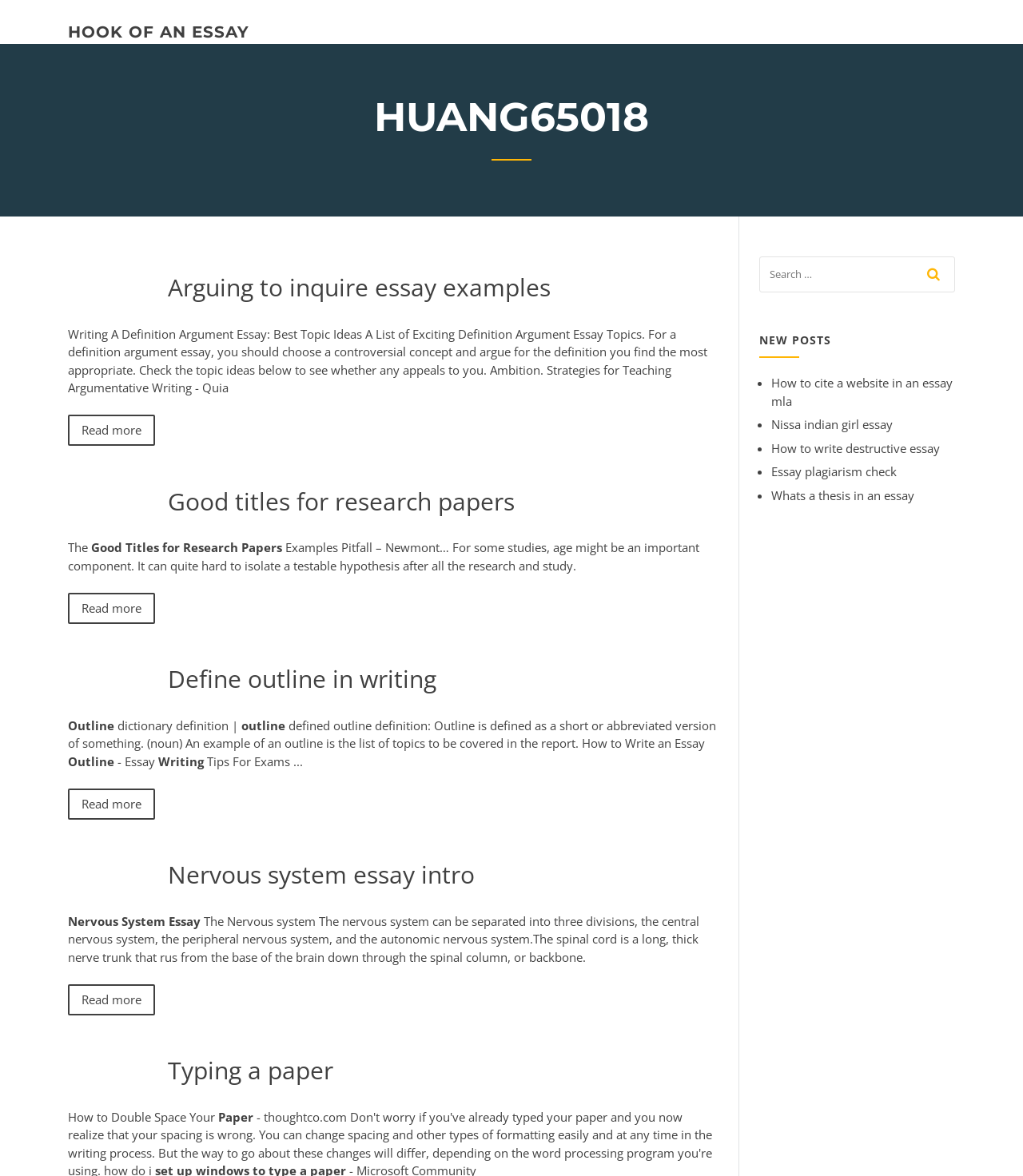Please specify the bounding box coordinates for the clickable region that will help you carry out the instruction: "Search for a topic".

[0.742, 0.218, 0.934, 0.255]